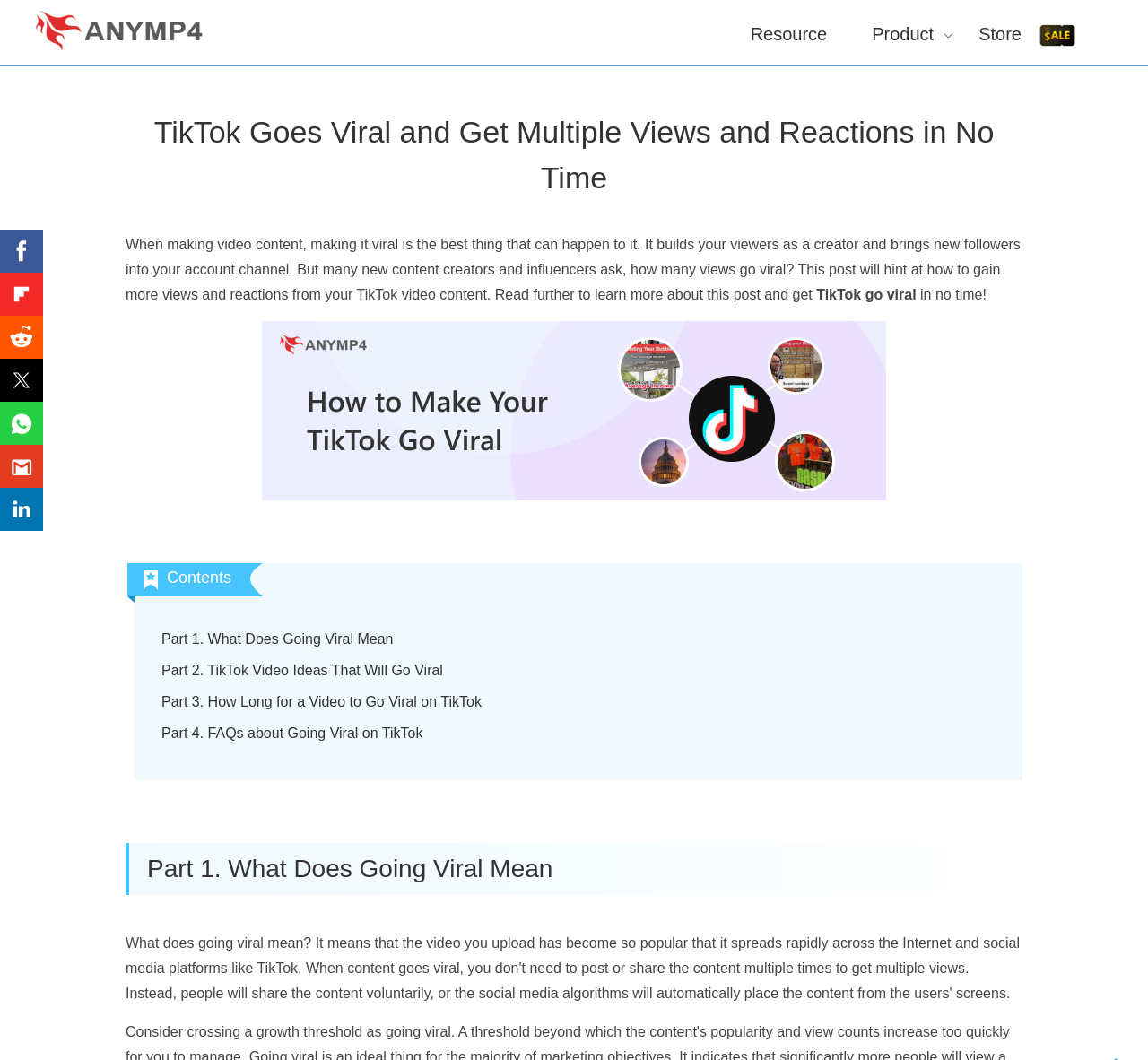Find the bounding box coordinates of the element to click in order to complete this instruction: "Share on Facebook". The bounding box coordinates must be four float numbers between 0 and 1, denoted as [left, top, right, bottom].

[0.003, 0.22, 0.034, 0.254]